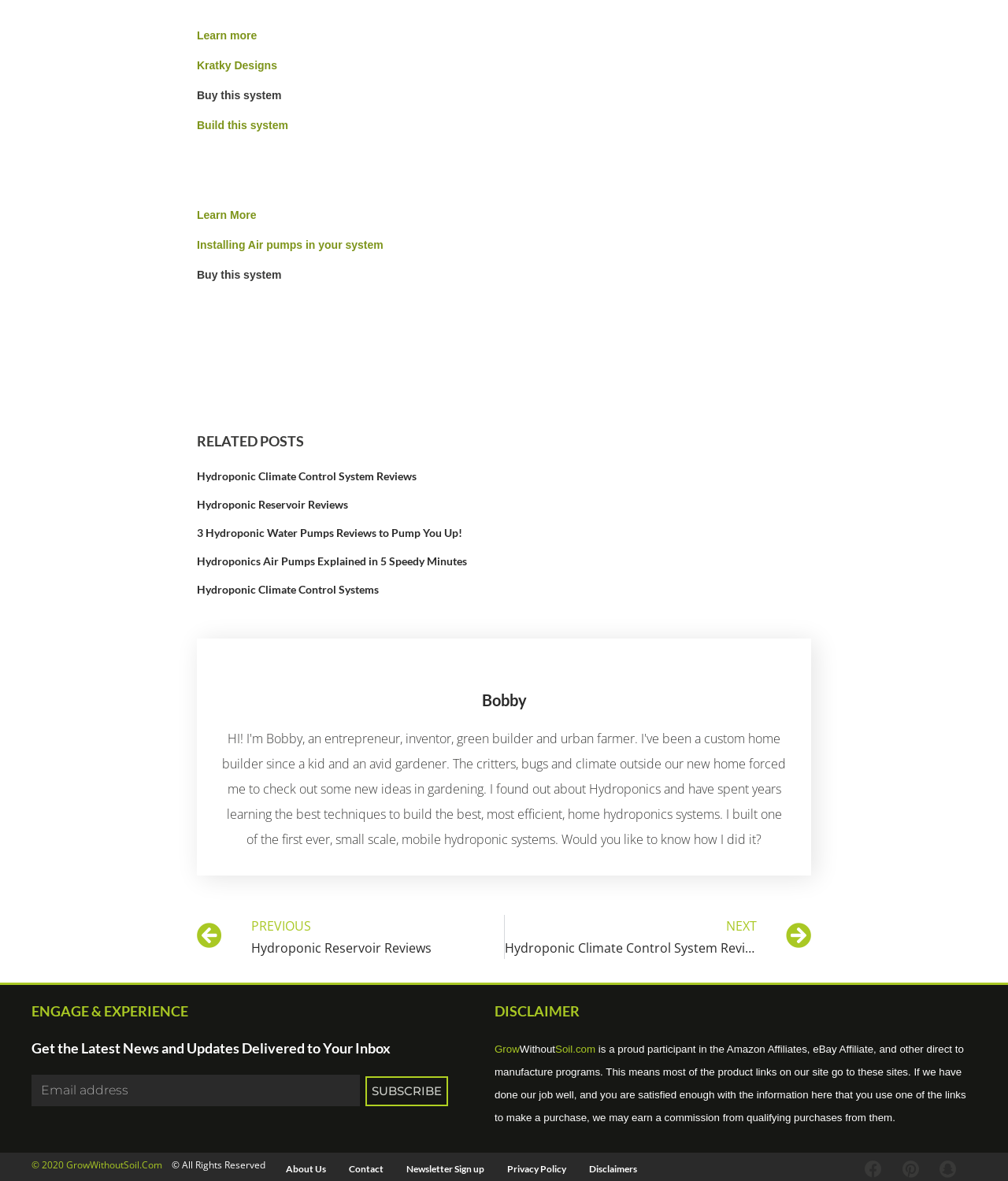What is the topic of the 'RELATED POSTS' section?
Could you give a comprehensive explanation in response to this question?

The 'RELATED POSTS' section contains several article headings, all of which are related to hydroponics, such as 'Hydroponic Climate Control System Reviews', 'Hydroponic Reservoir Reviews', and 'Hydroponics Air Pumps Explained in 5 Speedy Minutes'.